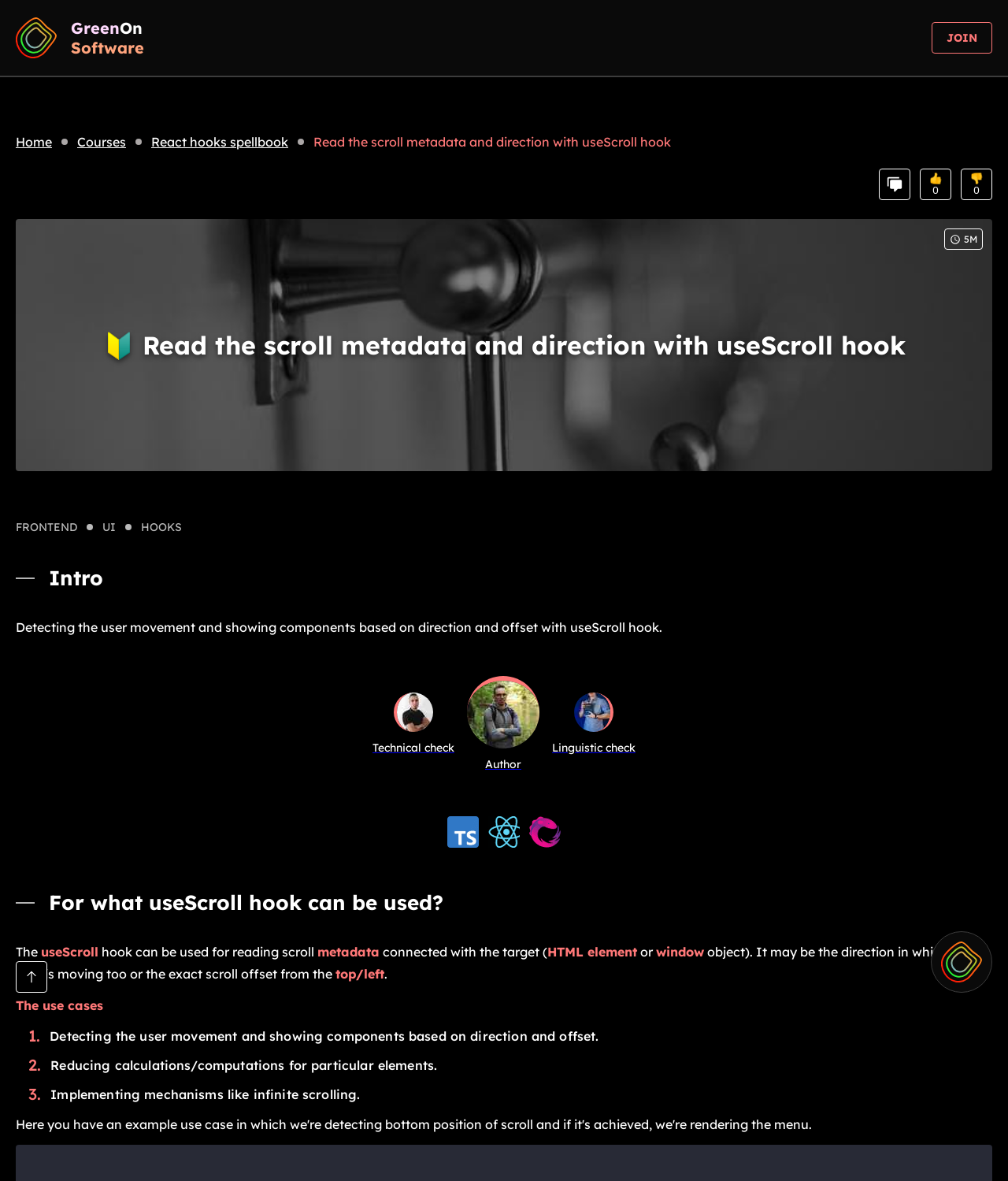Answer this question in one word or a short phrase: What is the image below the header?

Article thumbnail